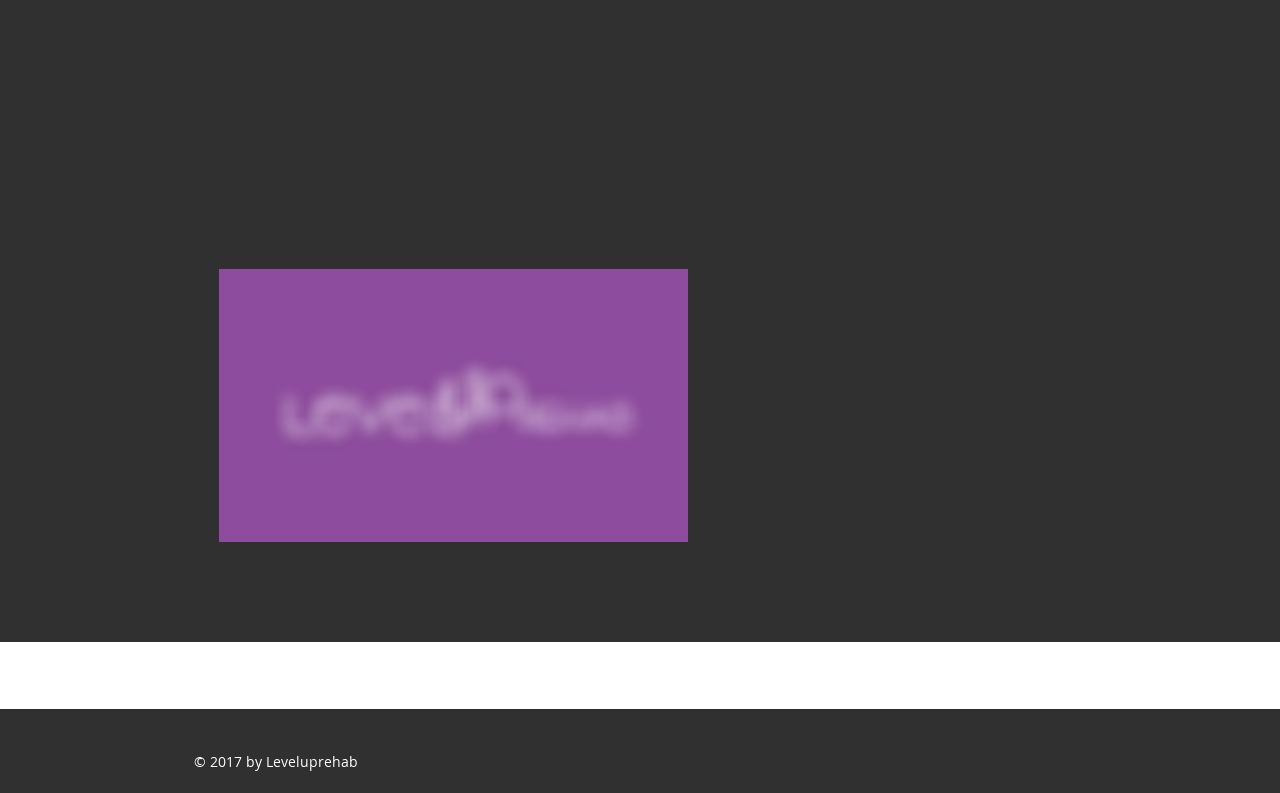What is the contact email of Aline Thompson?
Look at the image and construct a detailed response to the question.

The link 'aline@leveluprehab.com' is present on the webpage, suggesting that it is the contact email of Aline Thompson.